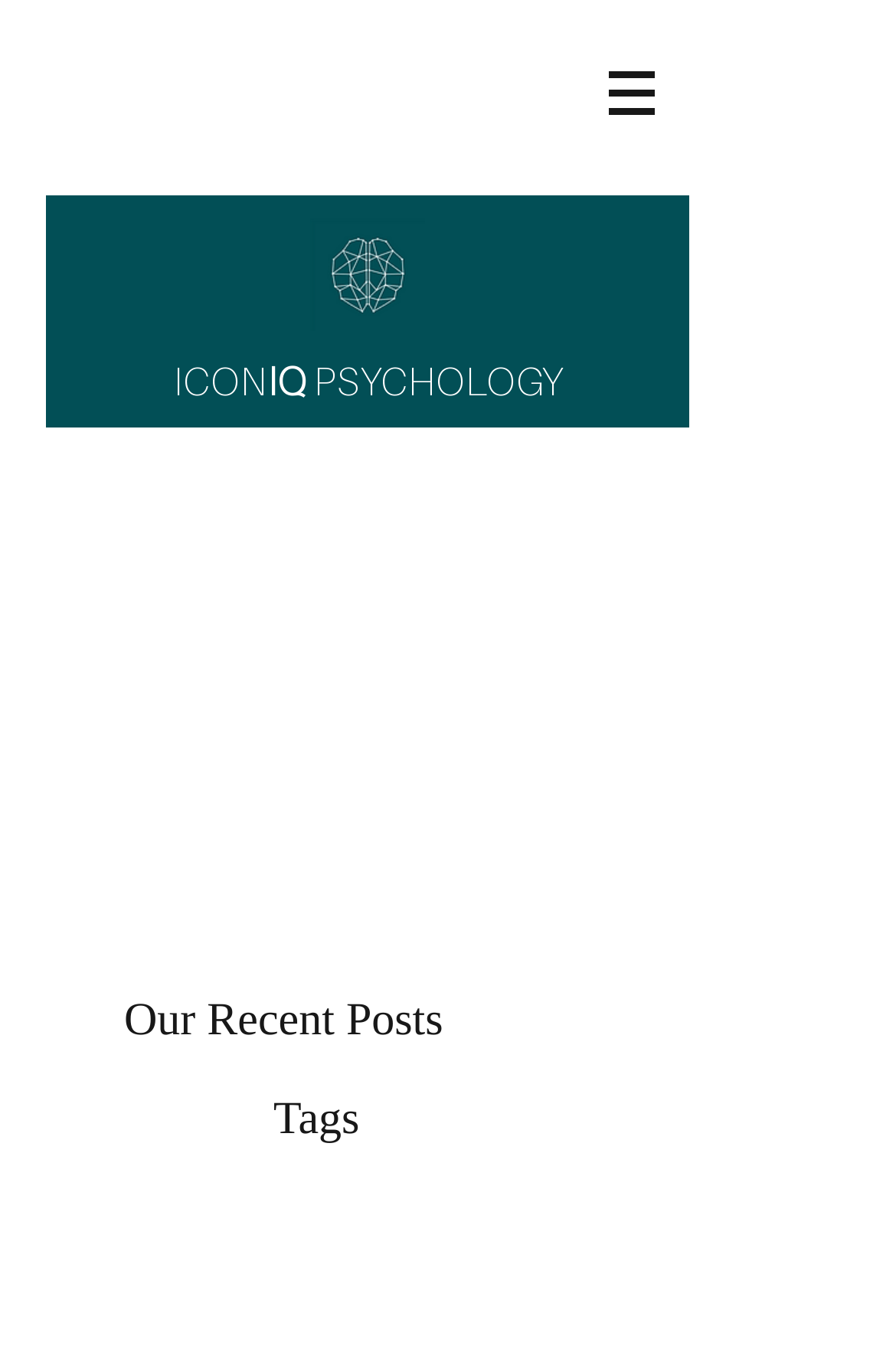How many sections are there in the recent posts area?
Based on the screenshot, answer the question with a single word or phrase.

2